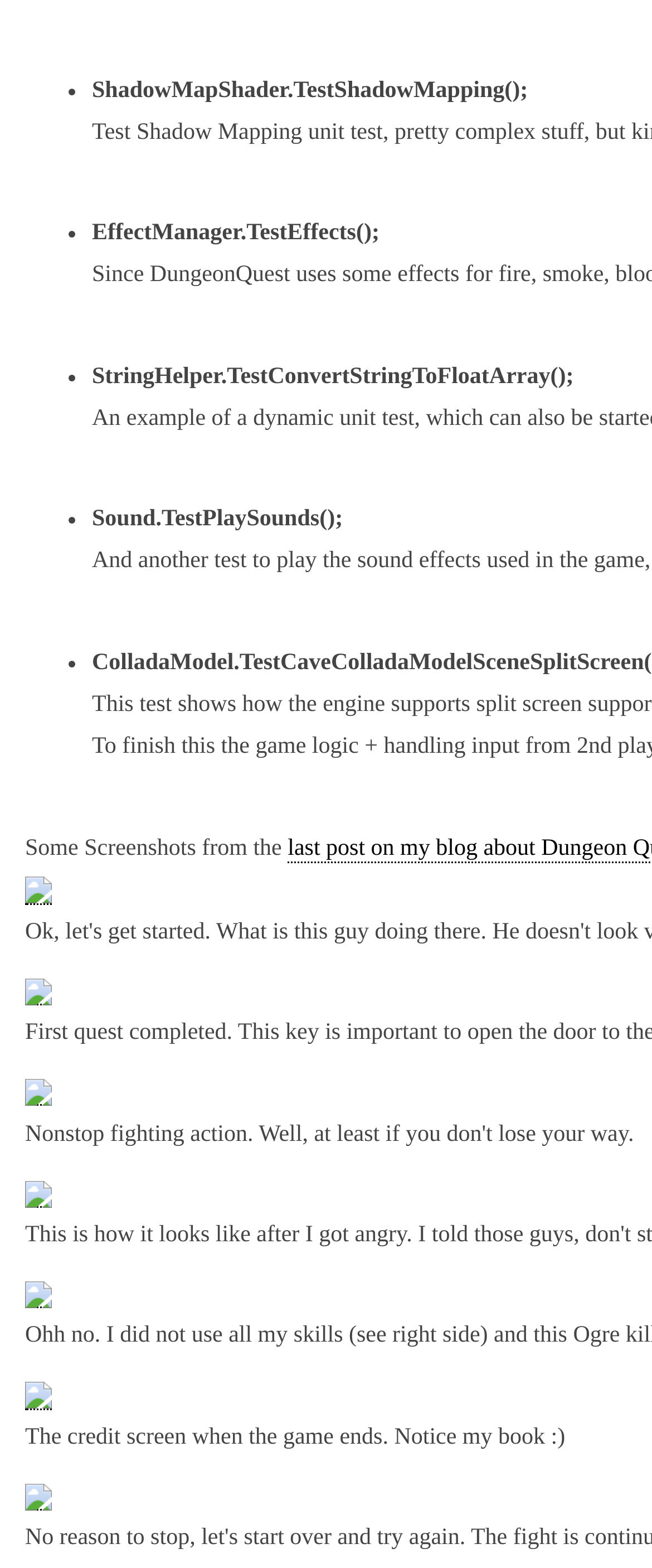Answer with a single word or phrase: 
What is the text of the first static text?

ShadowMapShader.TestShadowMapping();